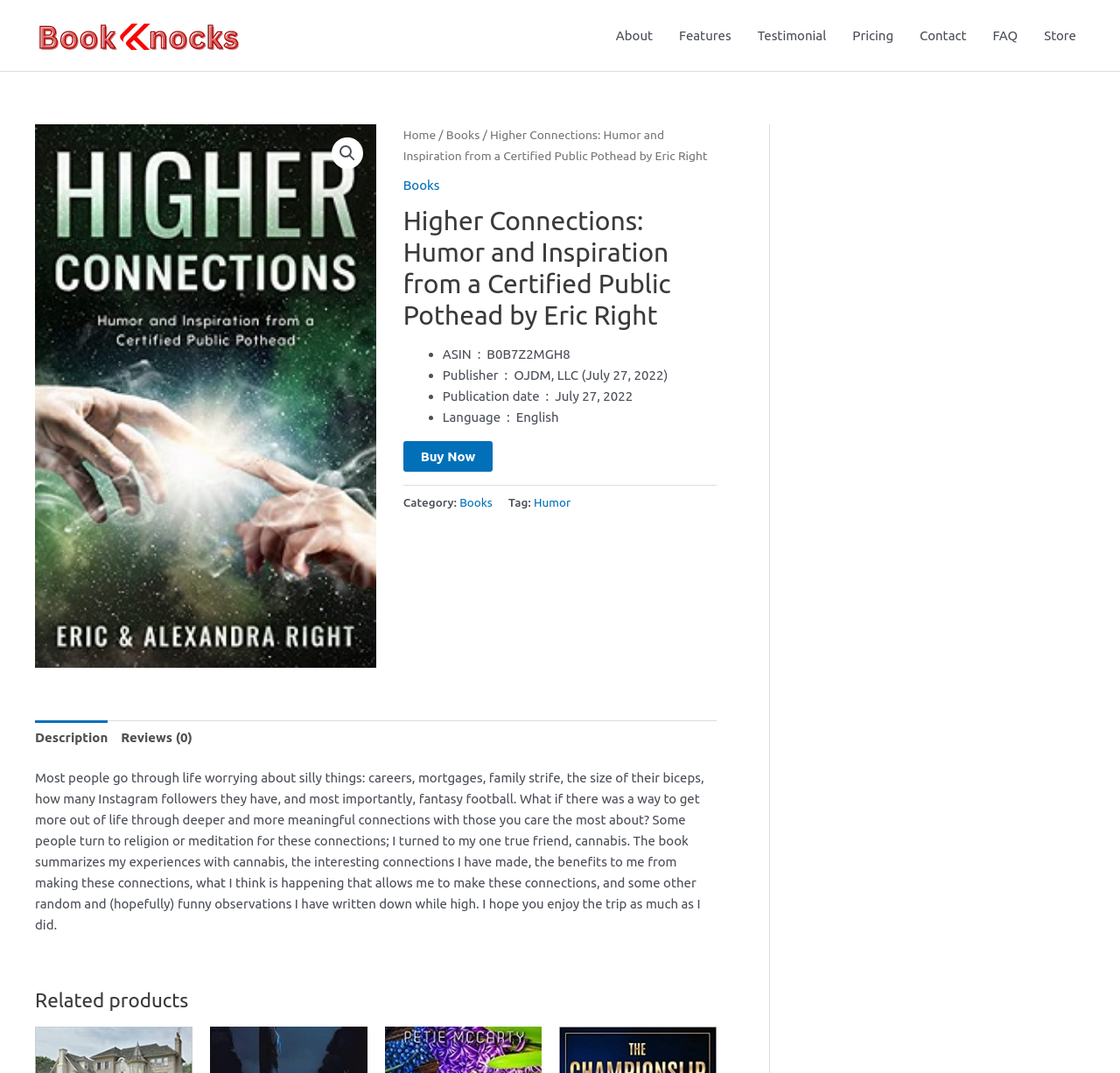Locate the coordinates of the bounding box for the clickable region that fulfills this instruction: "Check the related products".

[0.031, 0.921, 0.64, 0.944]